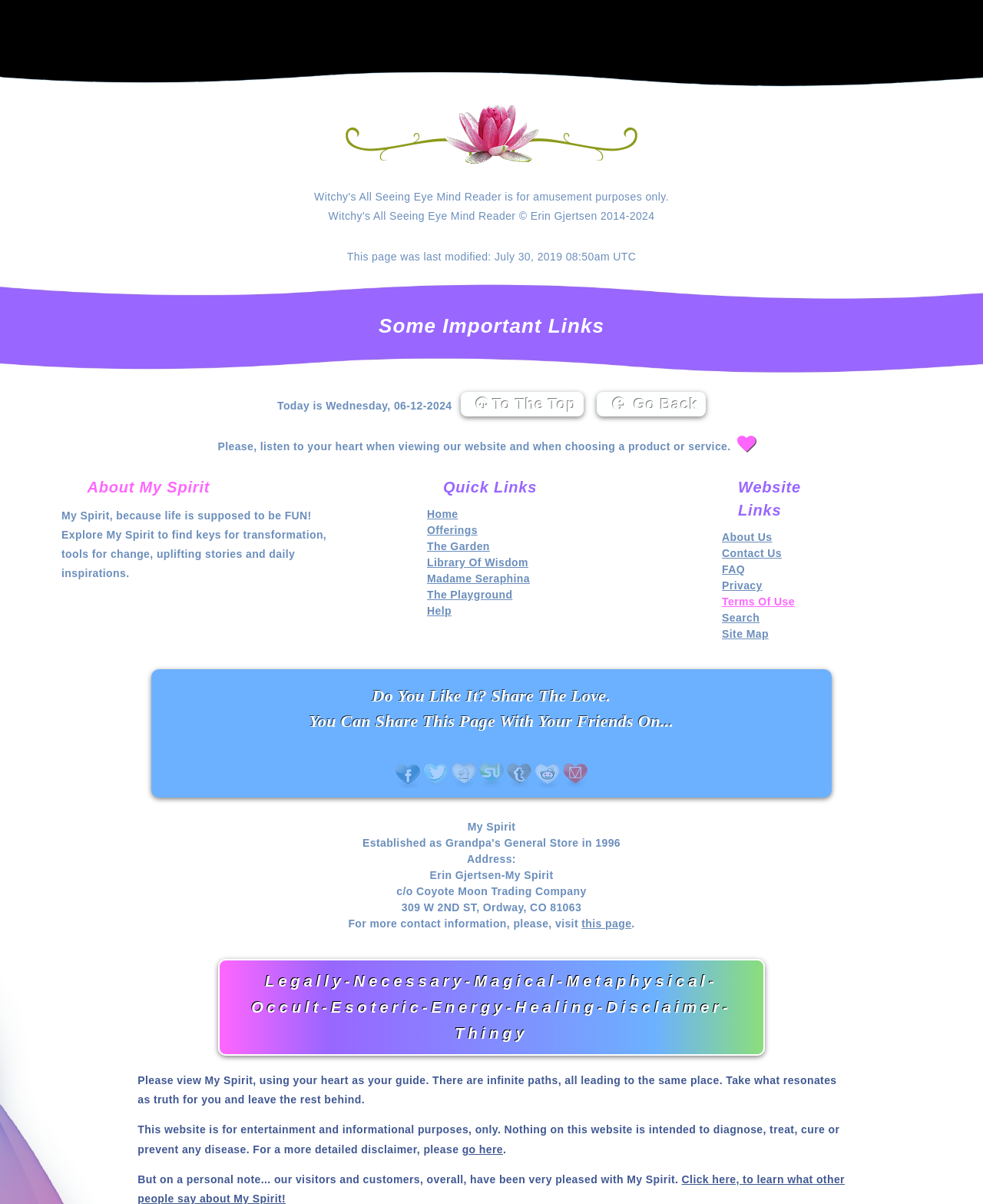Determine the coordinates of the bounding box that should be clicked to complete the instruction: "Get help". The coordinates should be represented by four float numbers between 0 and 1: [left, top, right, bottom].

[0.434, 0.502, 0.459, 0.512]